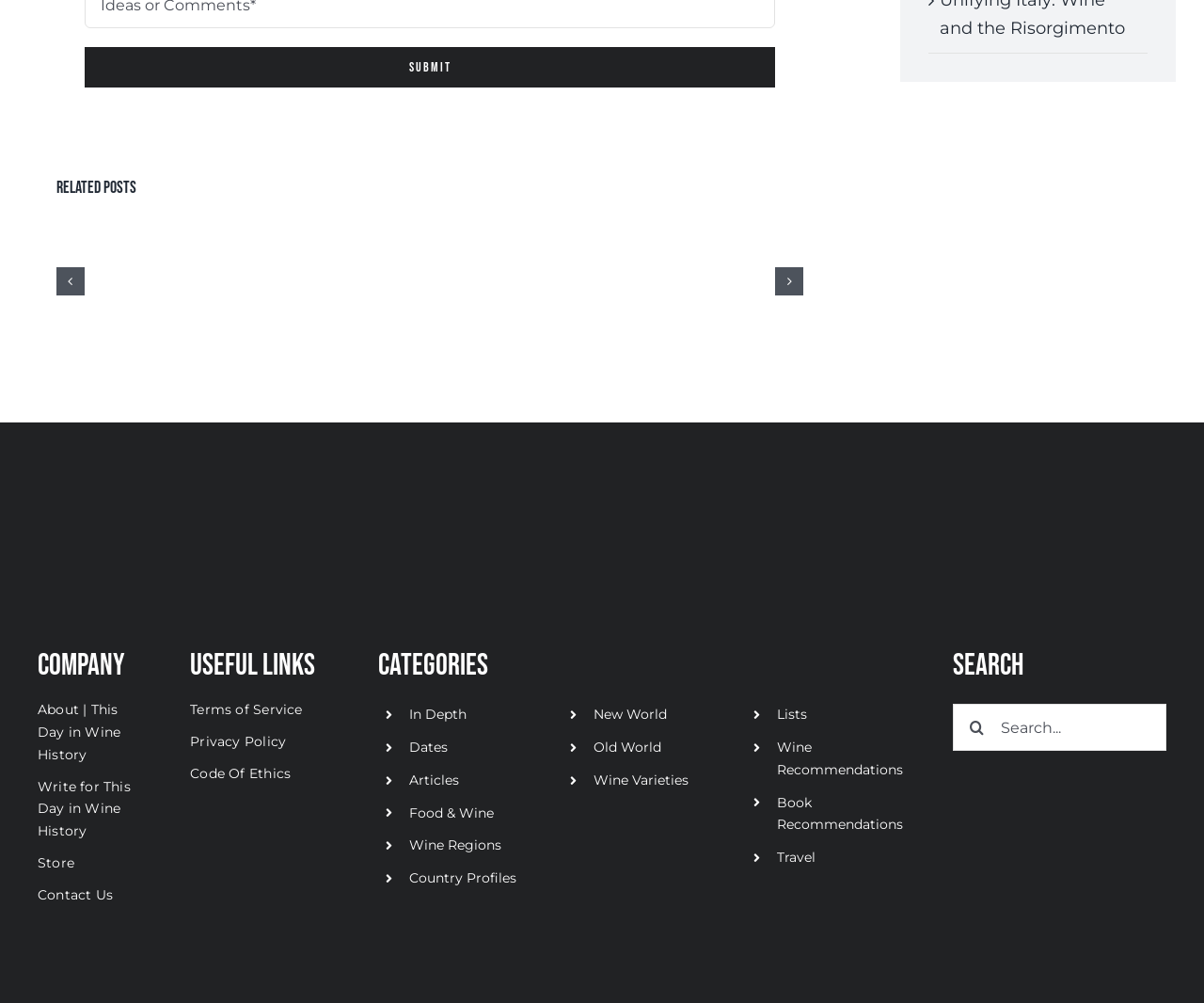Identify the bounding box coordinates of the clickable section necessary to follow the following instruction: "Submit work". The coordinates should be presented as four float numbers from 0 to 1, i.e., [left, top, right, bottom].

None